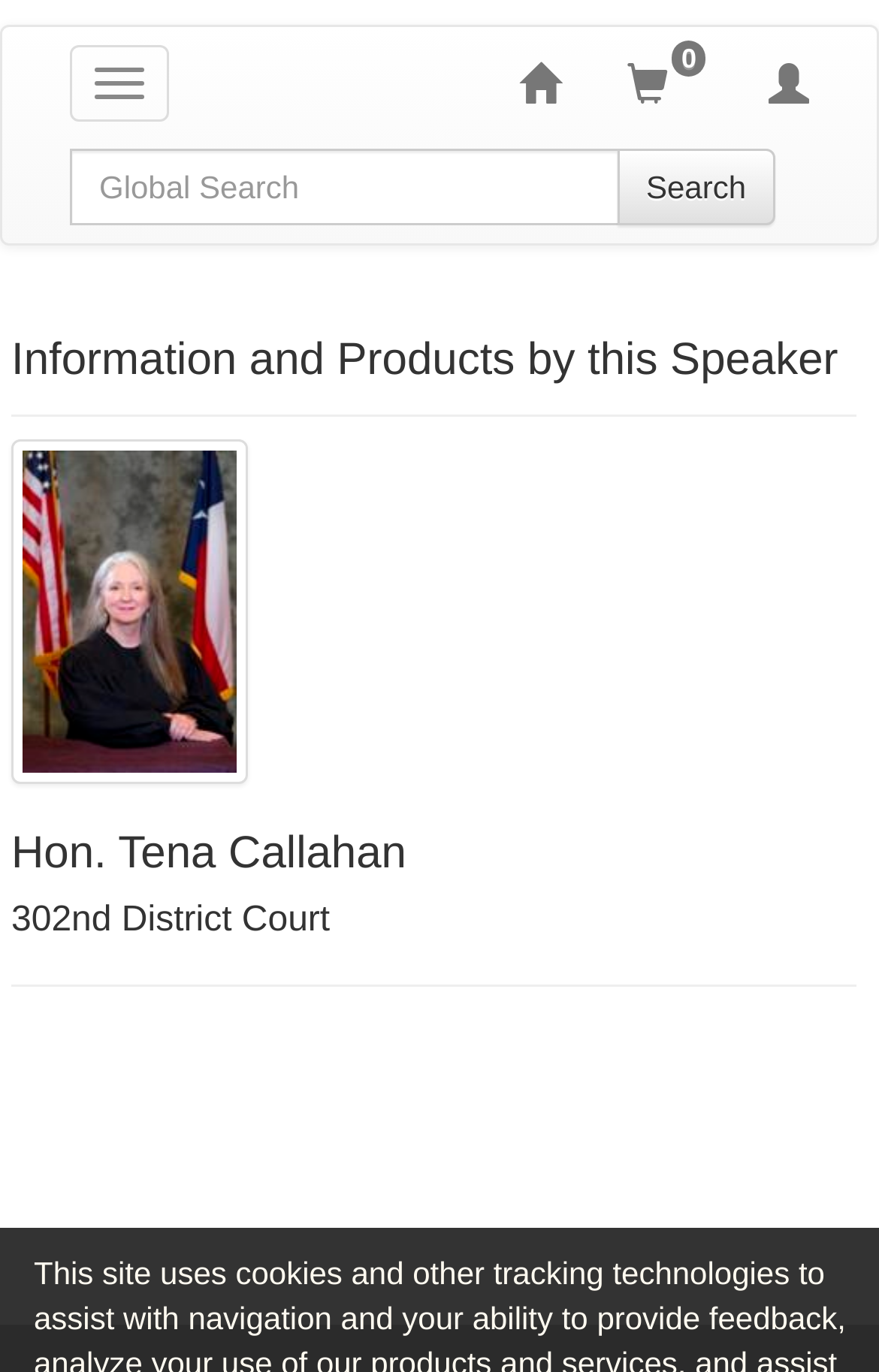How many navigation links are there?
From the image, respond with a single word or phrase.

3